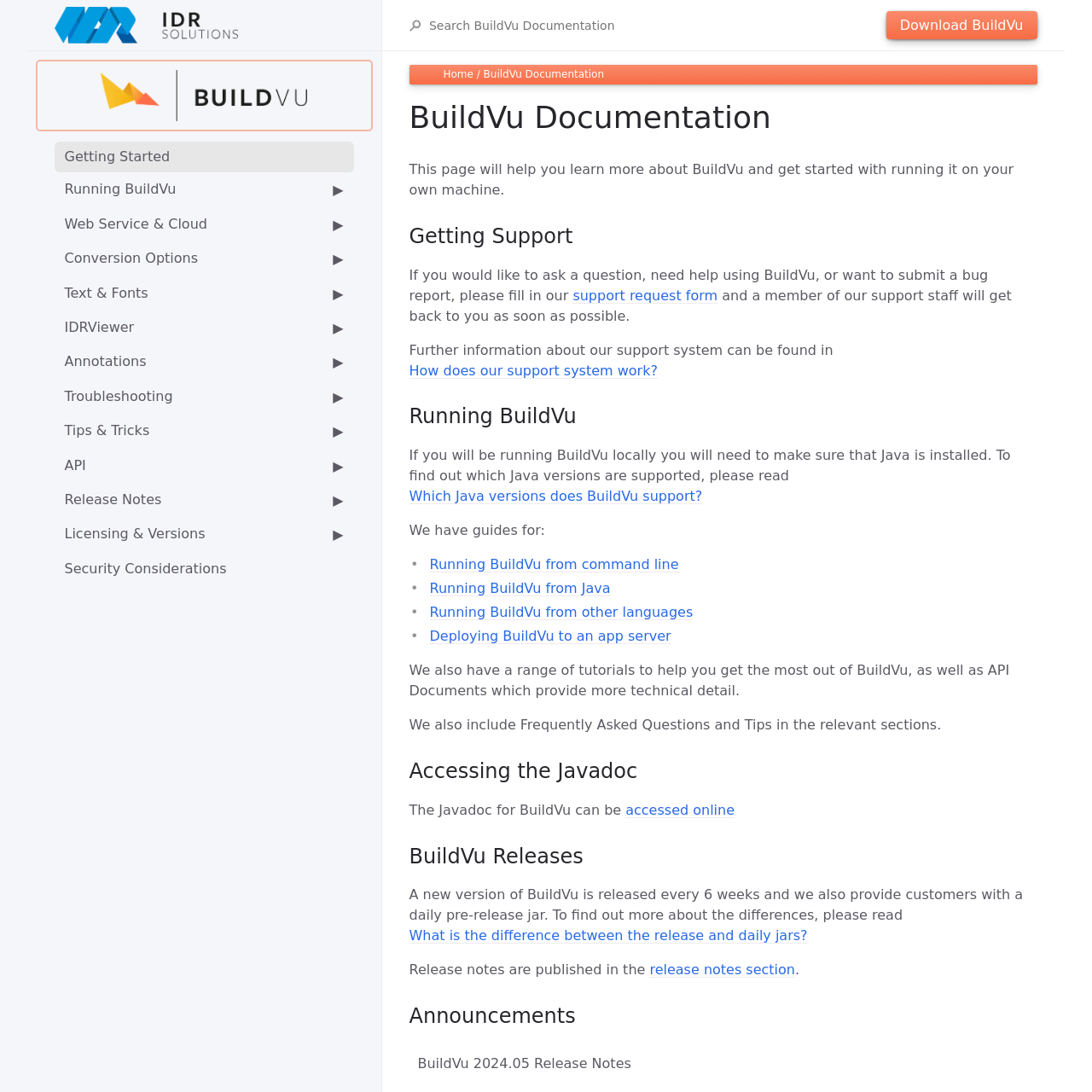Please provide the bounding box coordinates for the element that needs to be clicked to perform the following instruction: "Load more athletes". The coordinates should be given as four float numbers between 0 and 1, i.e., [left, top, right, bottom].

None